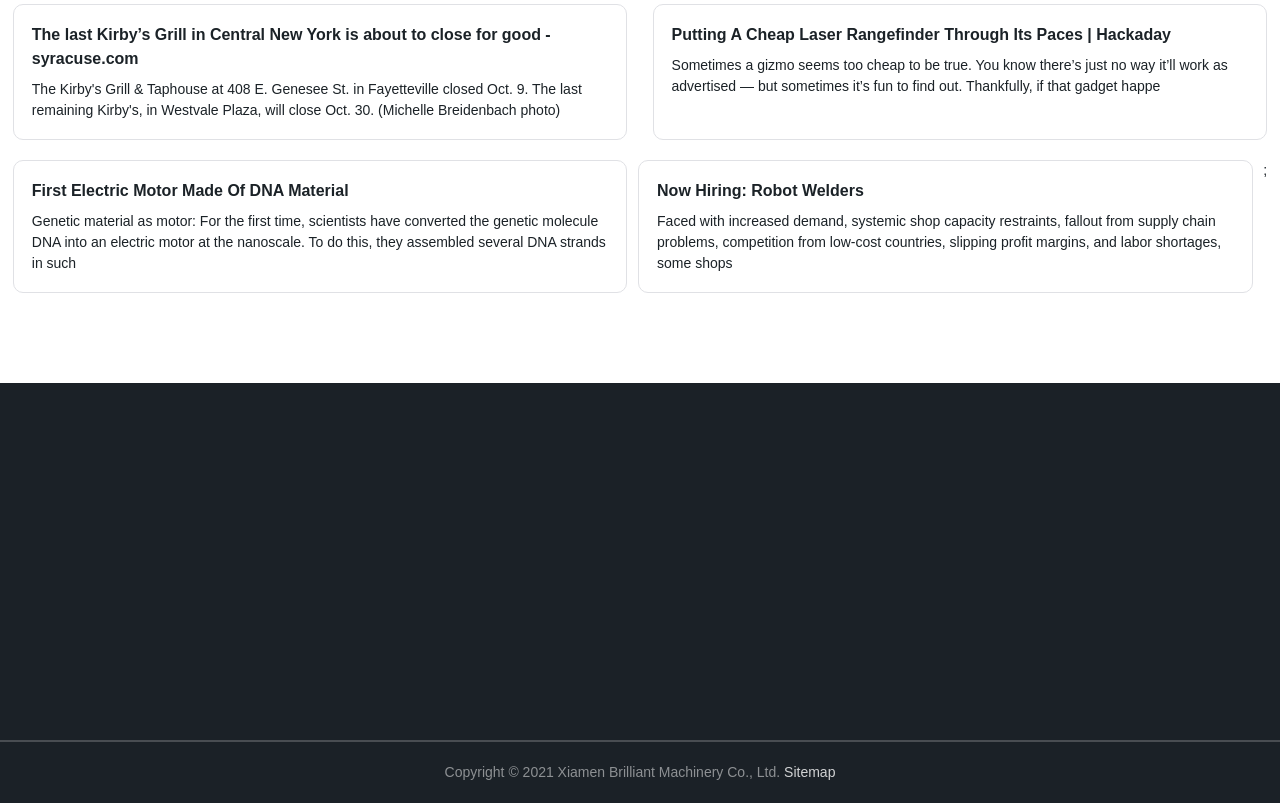Please identify the bounding box coordinates of the area that needs to be clicked to follow this instruction: "Read the Privacy Policy".

None